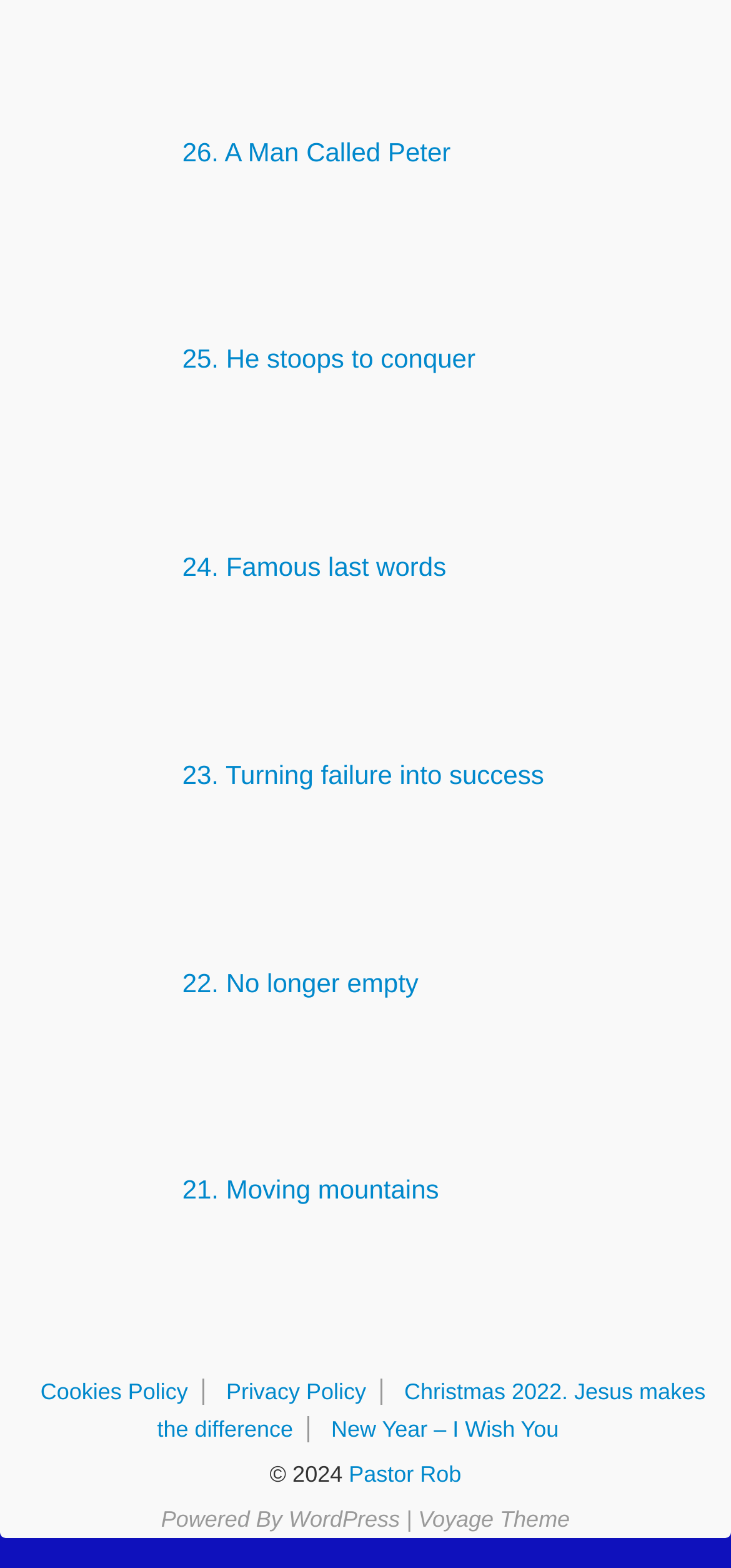Determine the bounding box for the described UI element: "T: 0151 477 1356".

None